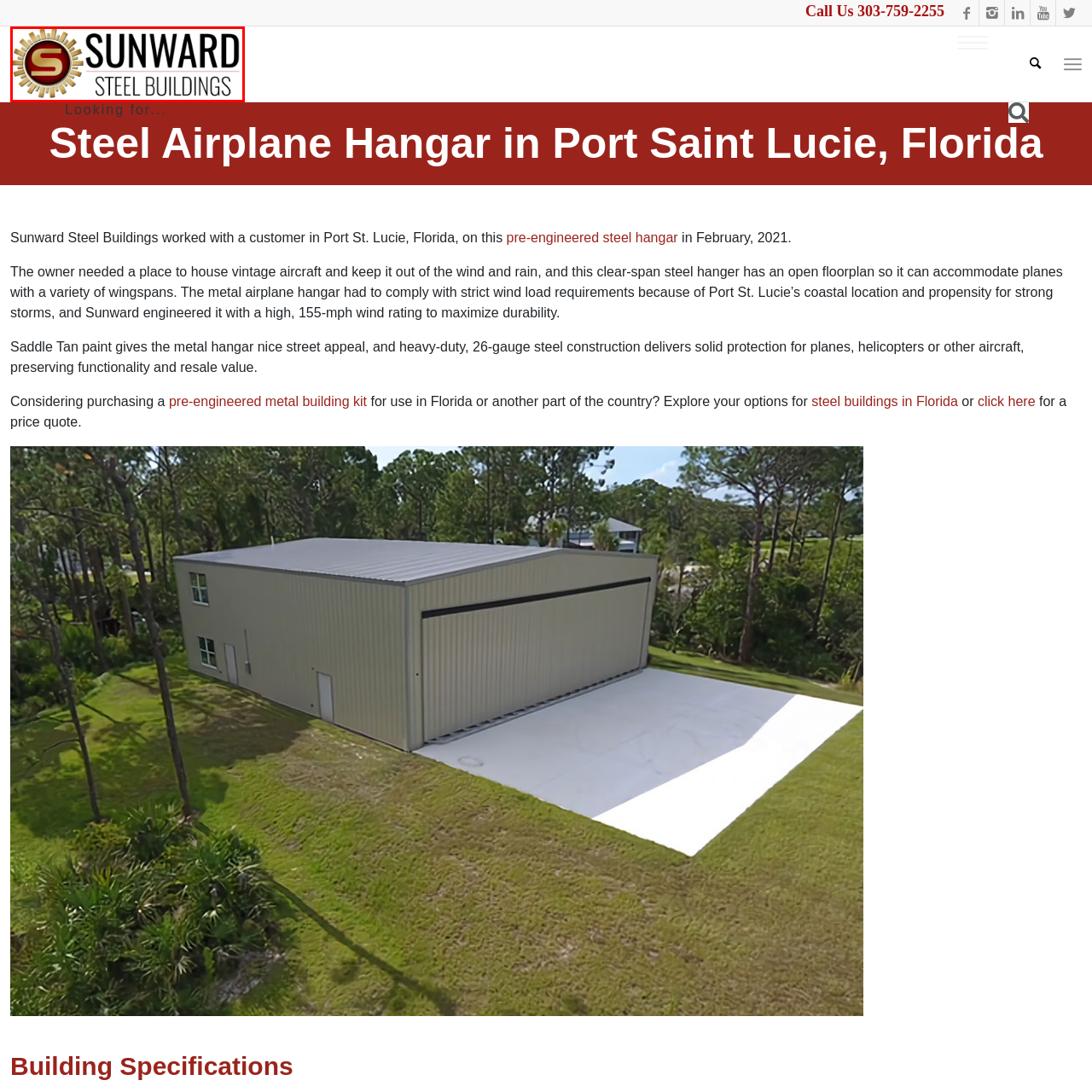Direct your attention to the section outlined in red and answer the following question with a single word or brief phrase: 
What is the company's commitment reflected in the logo?

Quality and durability